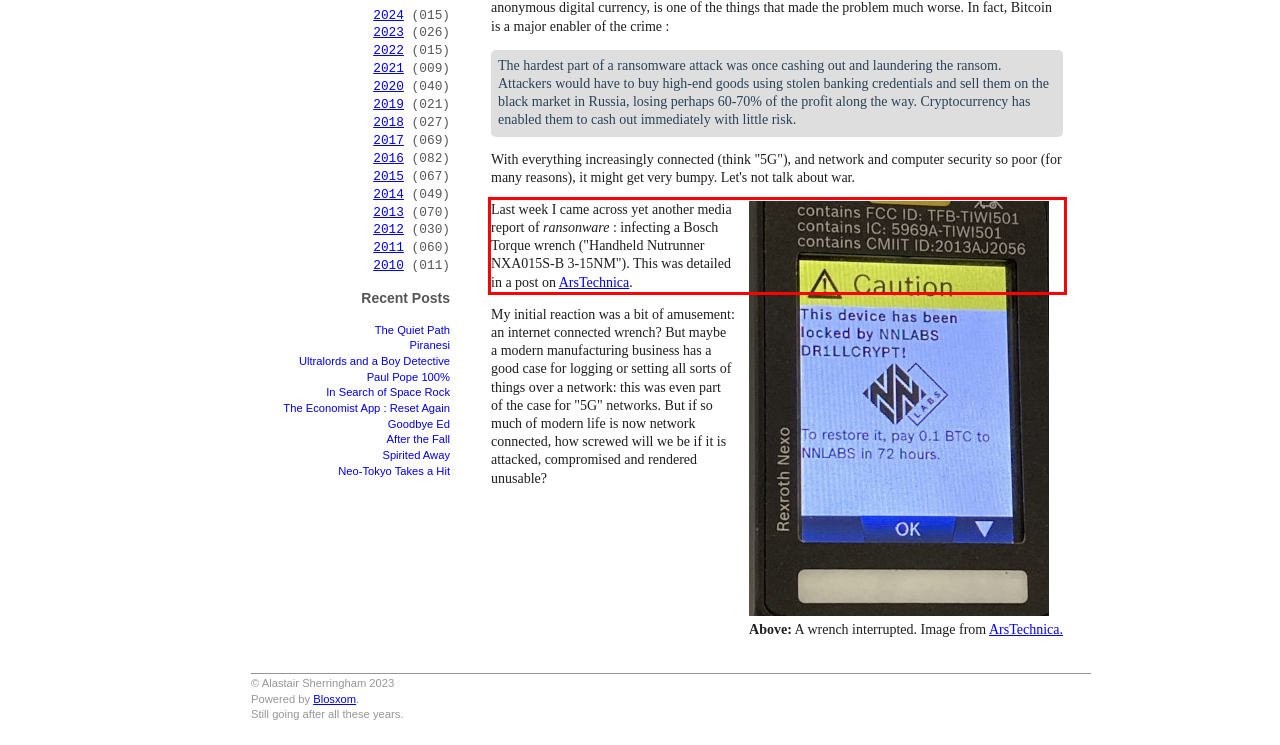Extract and provide the text found inside the red rectangle in the screenshot of the webpage.

Last week I came across yet another media report of ransonware : infecting a Bosch Torque wrench ("Handheld Nutrunner NXA015S-B 3-15NM"). This was detailed in a post on ArsTechnica.